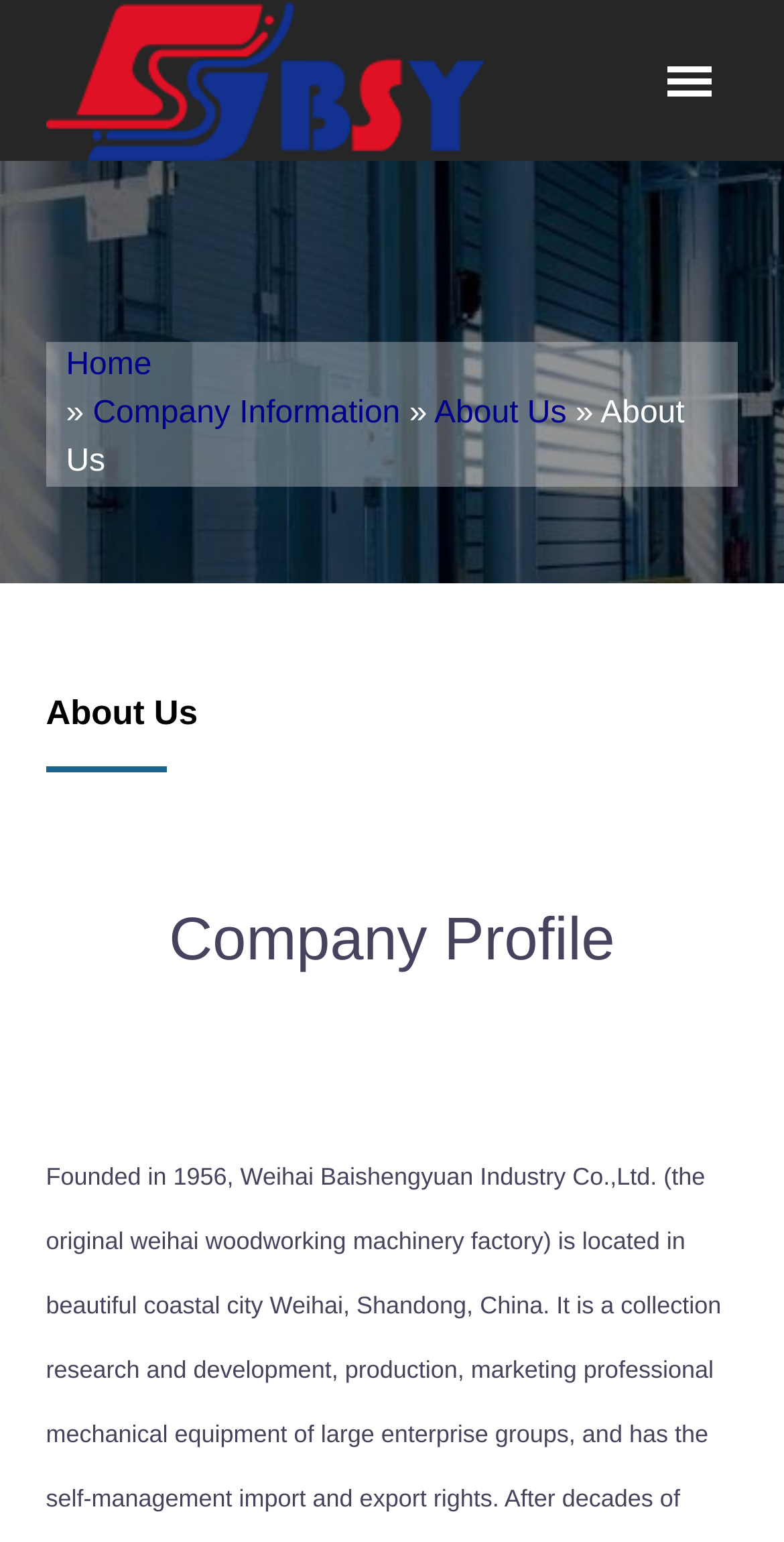Identify the bounding box for the given UI element using the description provided. Coordinates should be in the format (top-left x, top-left y, bottom-right x, bottom-right y) and must be between 0 and 1. Here is the description: alt="site logo"

[0.058, 0.041, 0.617, 0.063]